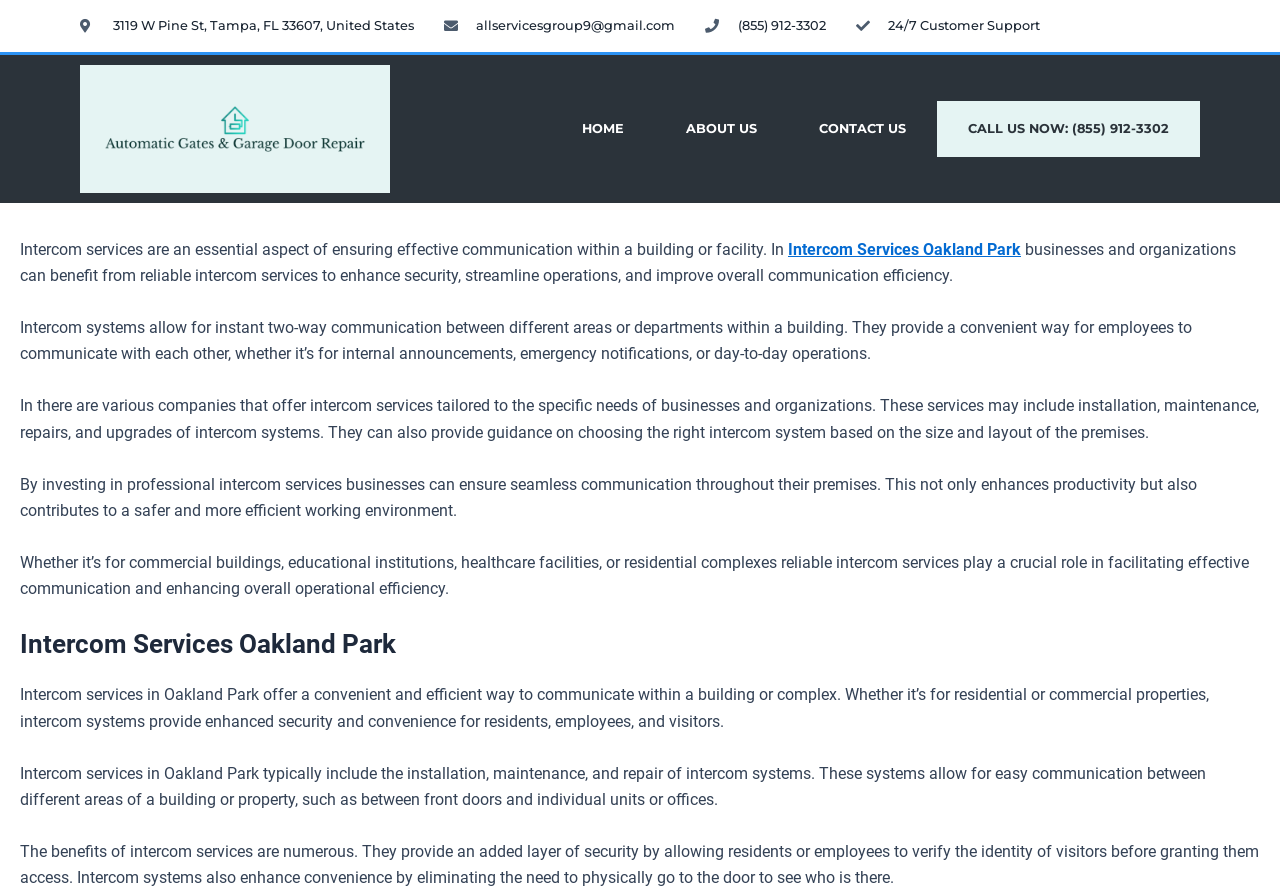What is the purpose of intercom systems in businesses?
Refer to the image and provide a thorough answer to the question.

I found the purpose of intercom systems by reading the static text elements with bounding box coordinates [0.016, 0.268, 0.966, 0.319] and [0.016, 0.532, 0.935, 0.582] which describe the benefits of intercom services.